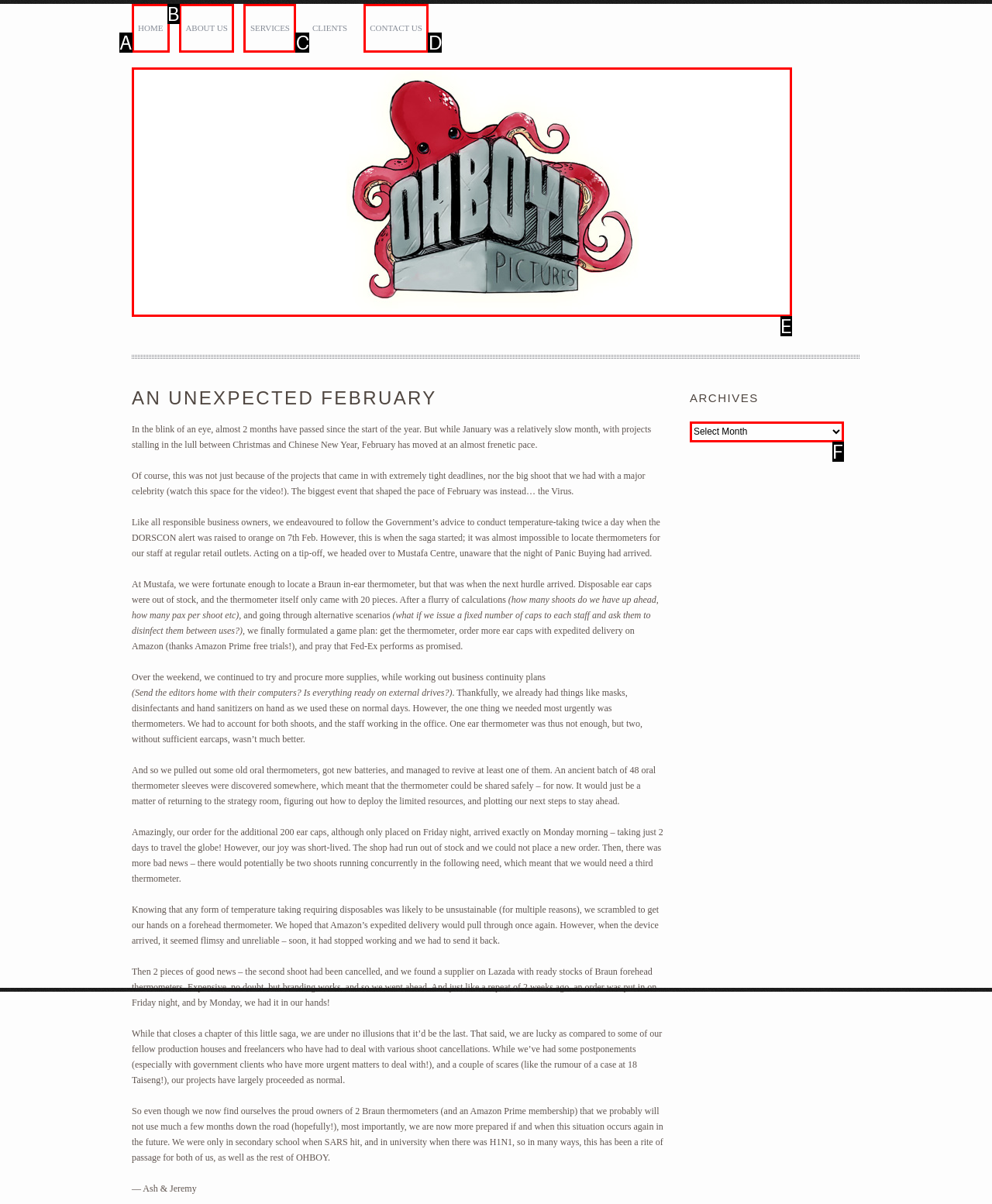Find the option that matches this description: Yes, I accept
Provide the matching option's letter directly.

None